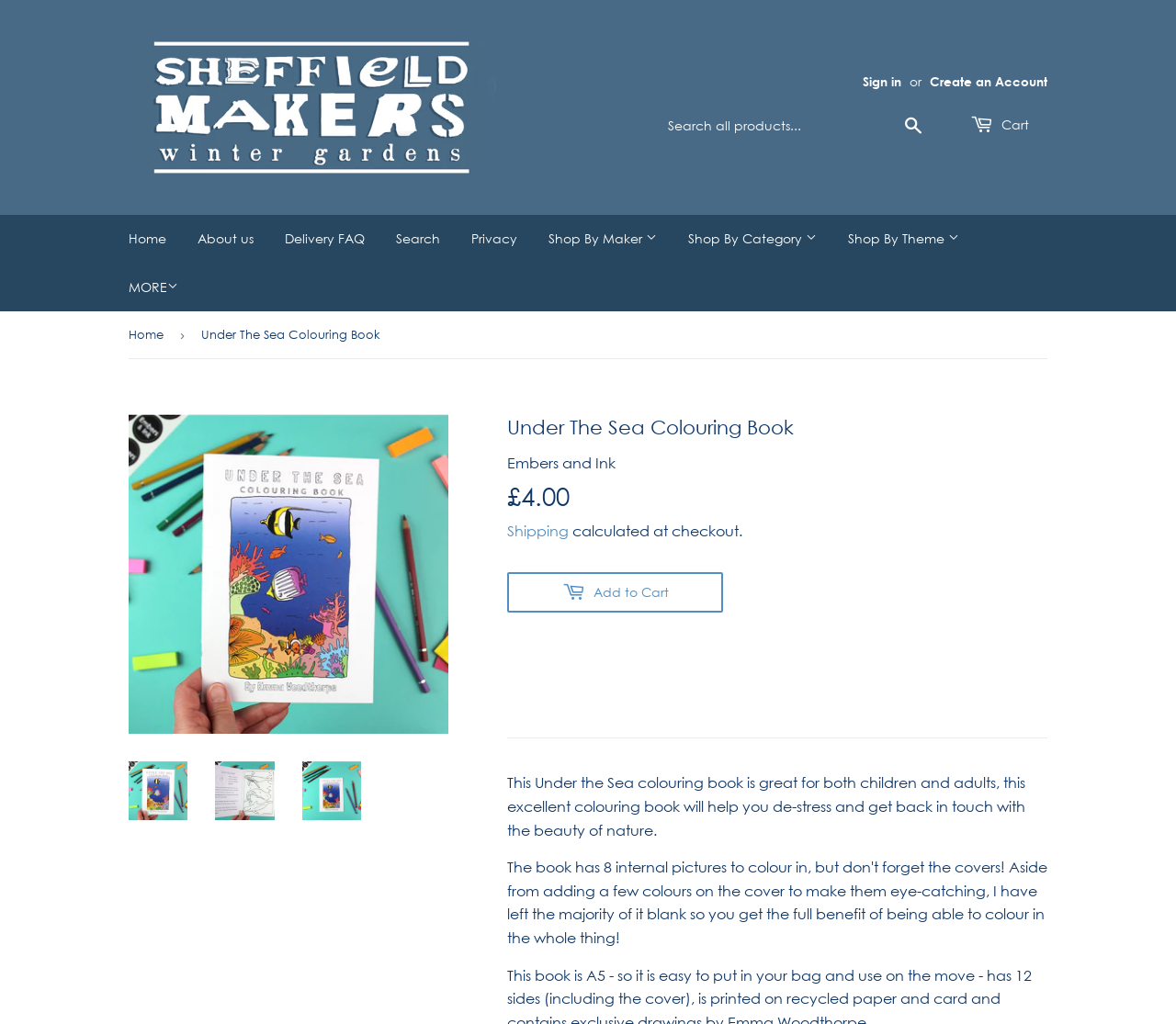Provide the bounding box coordinates of the section that needs to be clicked to accomplish the following instruction: "View Cart."

[0.809, 0.103, 0.891, 0.142]